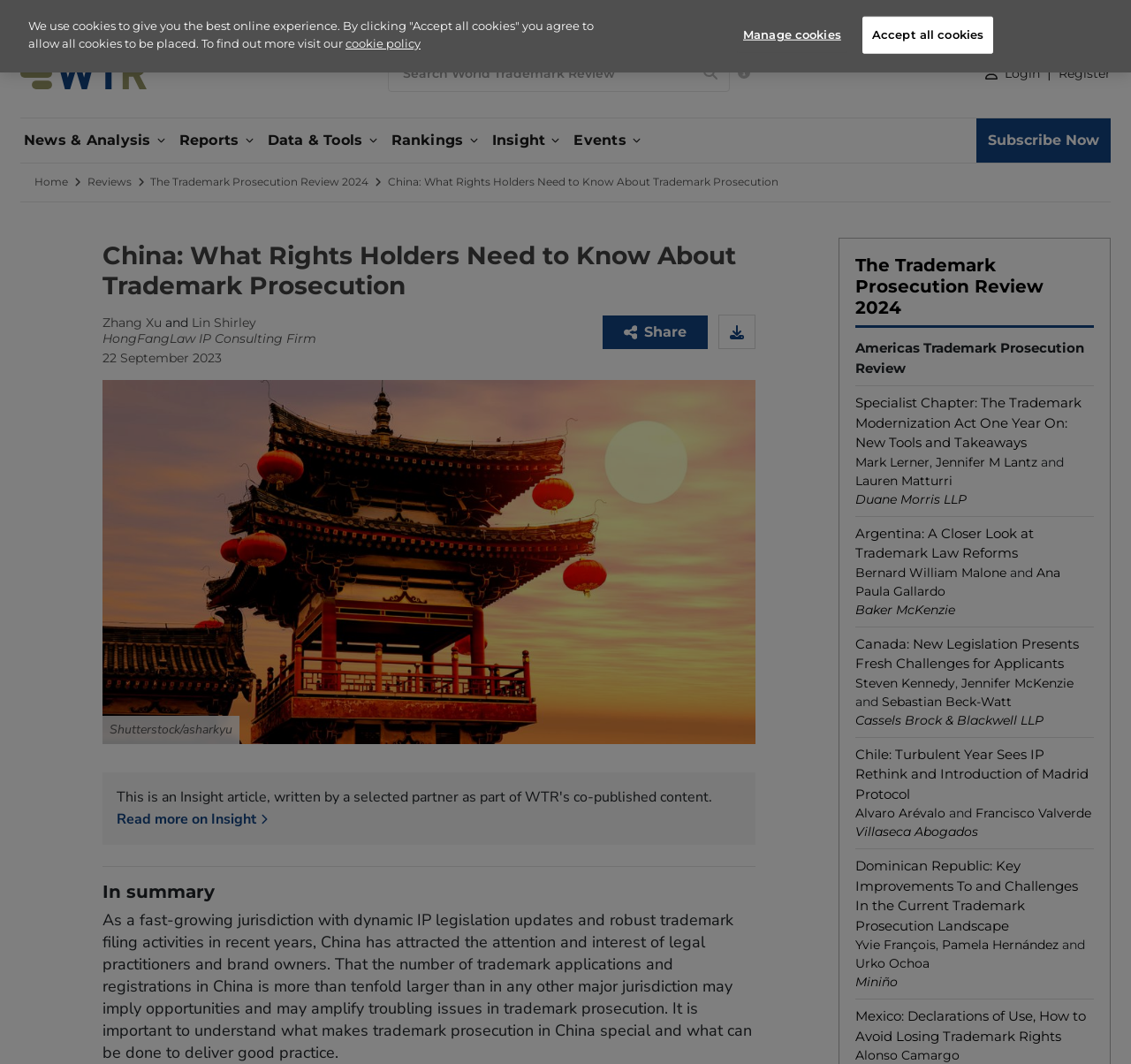Locate and extract the text of the main heading on the webpage.

China: What Rights Holders Need to Know About Trademark Prosecution